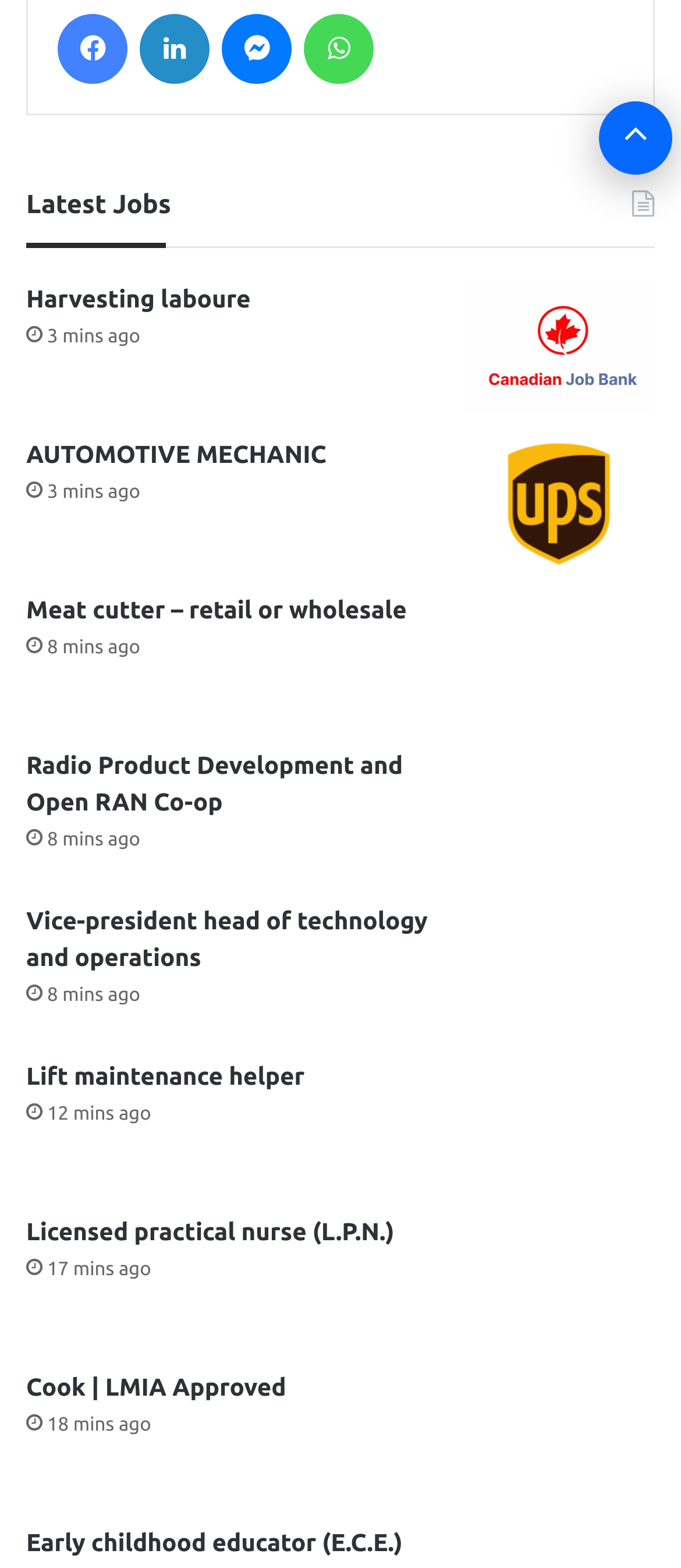How many vacancies are available for the Dishwasher job?
Using the image, provide a detailed and thorough answer to the question.

The number of vacancies for the Dishwasher job is indicated by the StaticText element with the text ': 1' under the 'No of Vacancies' heading.